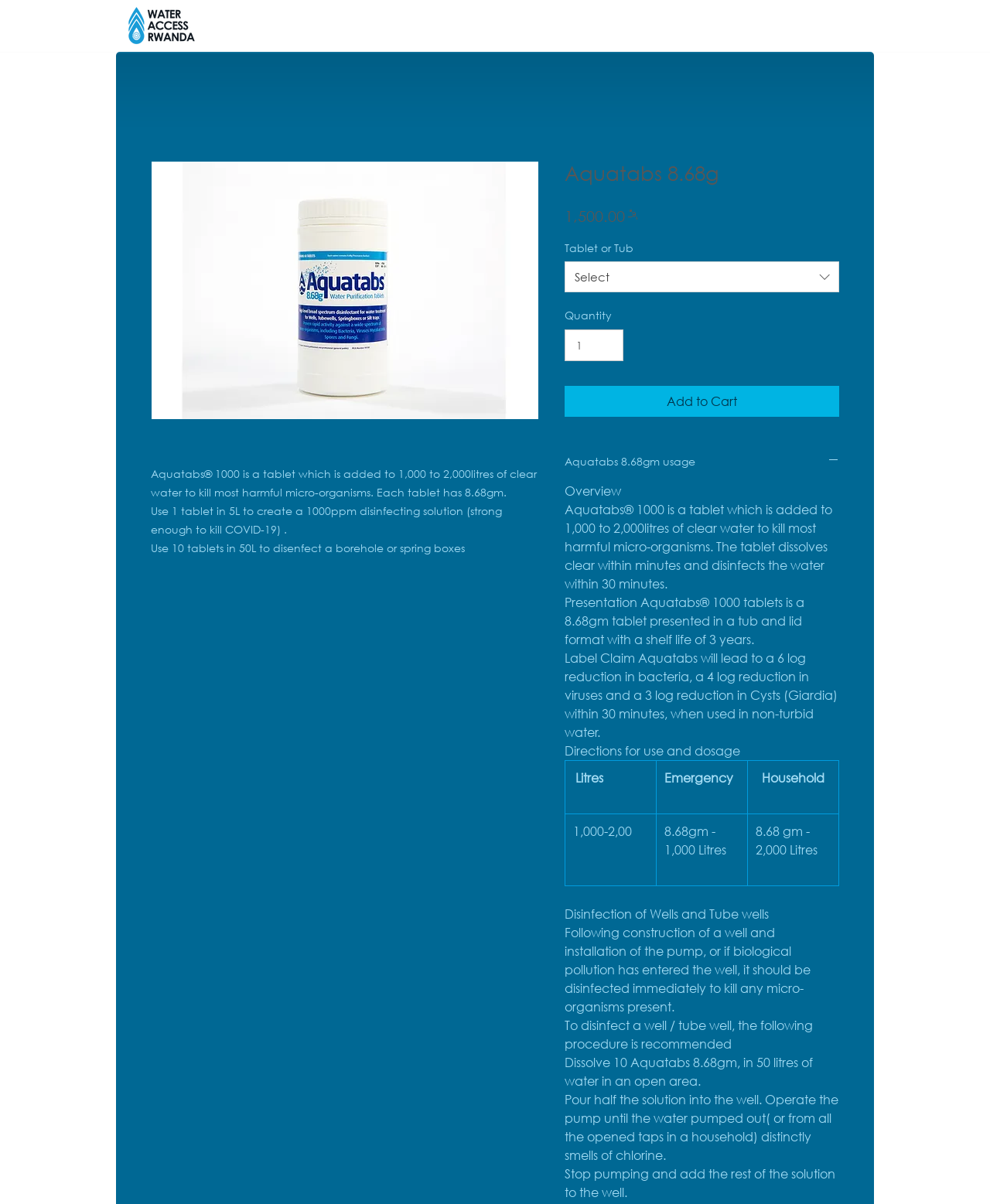Please identify the bounding box coordinates of the clickable area that will allow you to execute the instruction: "Click the 'Aquatabs 8.68gm usage' button".

[0.57, 0.377, 0.848, 0.389]